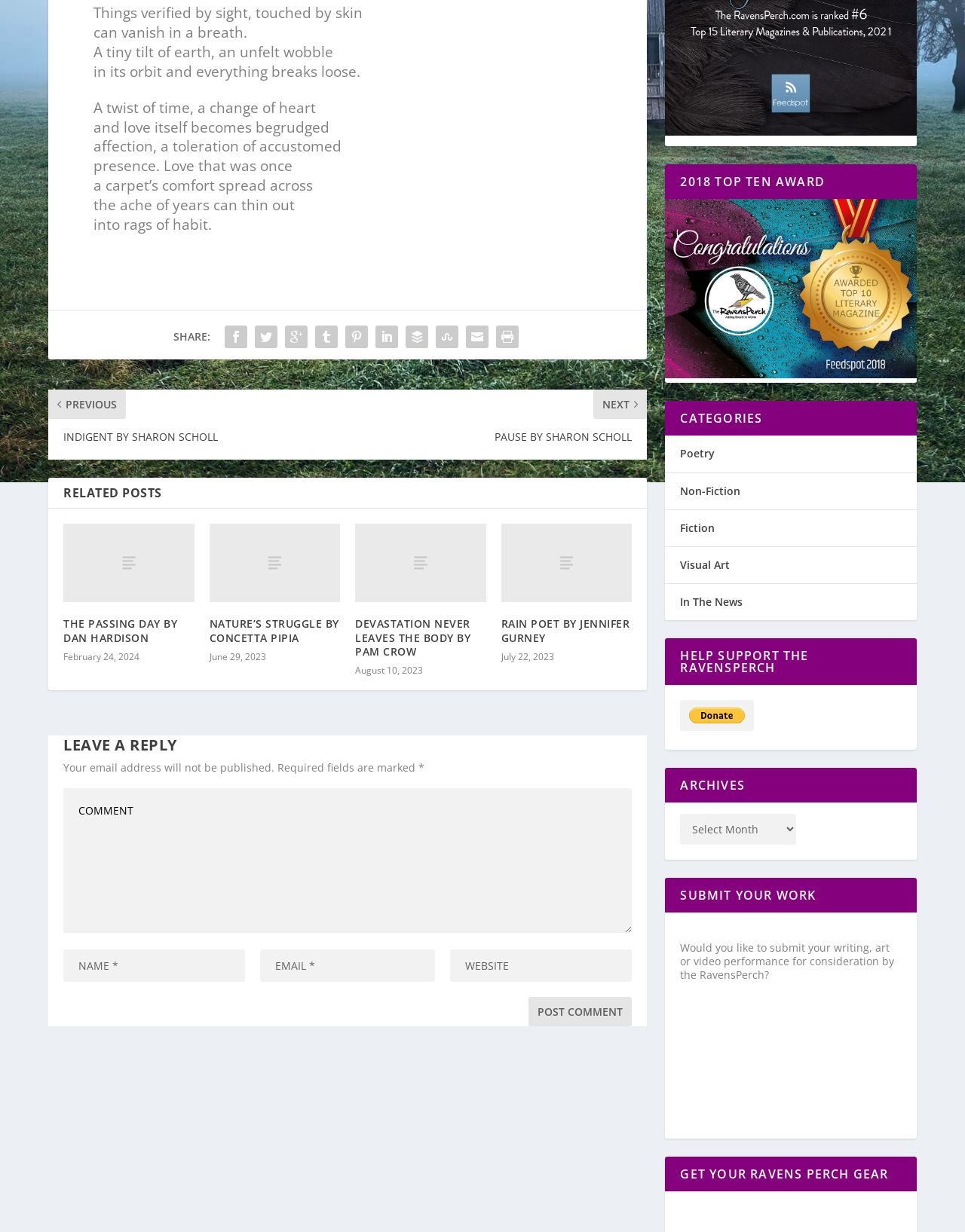Identify and provide the bounding box for the element described by: "Poetry".

[0.705, 0.362, 0.741, 0.374]